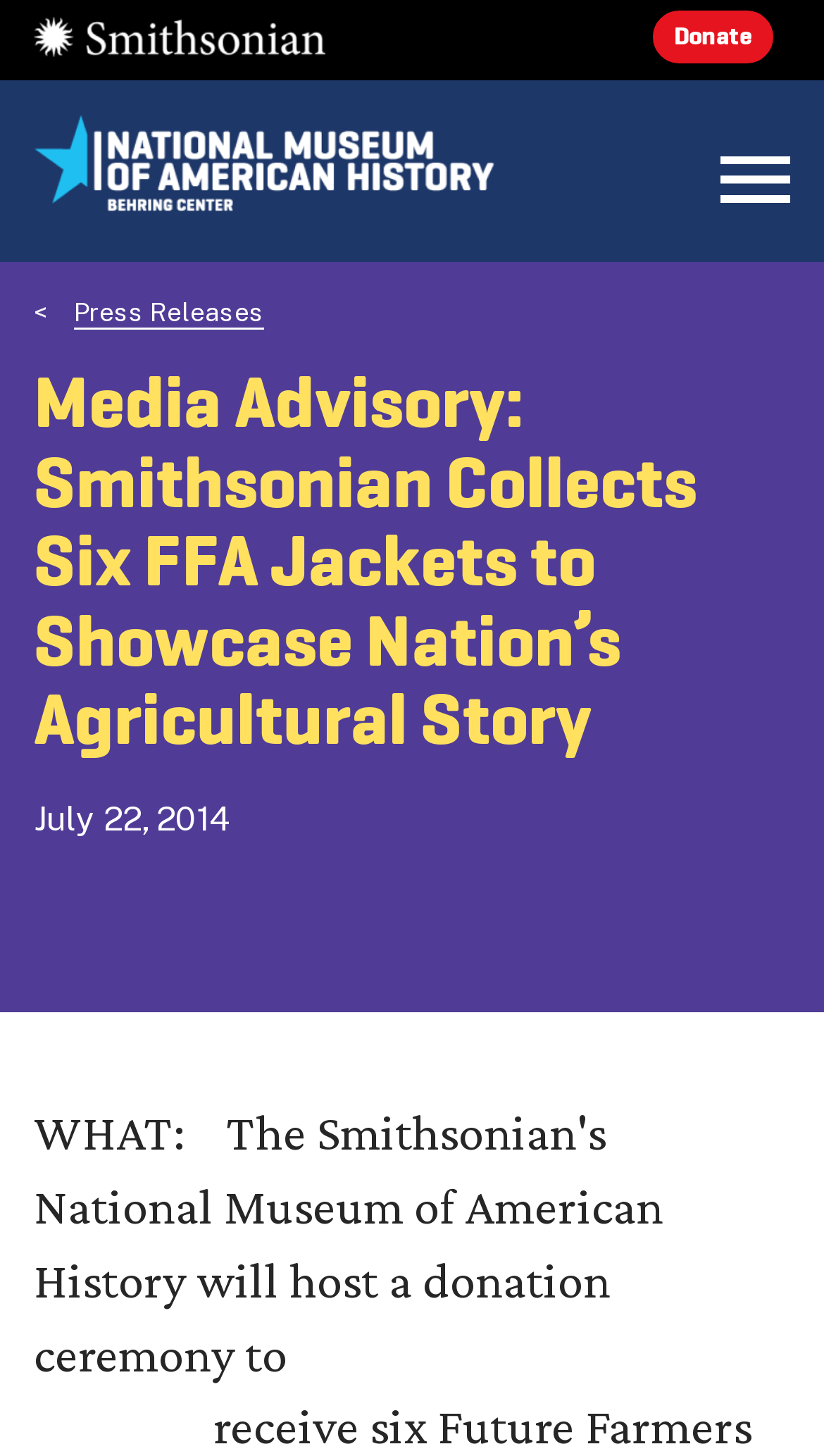What is the name of the museum?
Please give a detailed and thorough answer to the question, covering all relevant points.

I found the answer by looking at the link element with the text 'National Museum of American History' which is located at the top of the webpage.